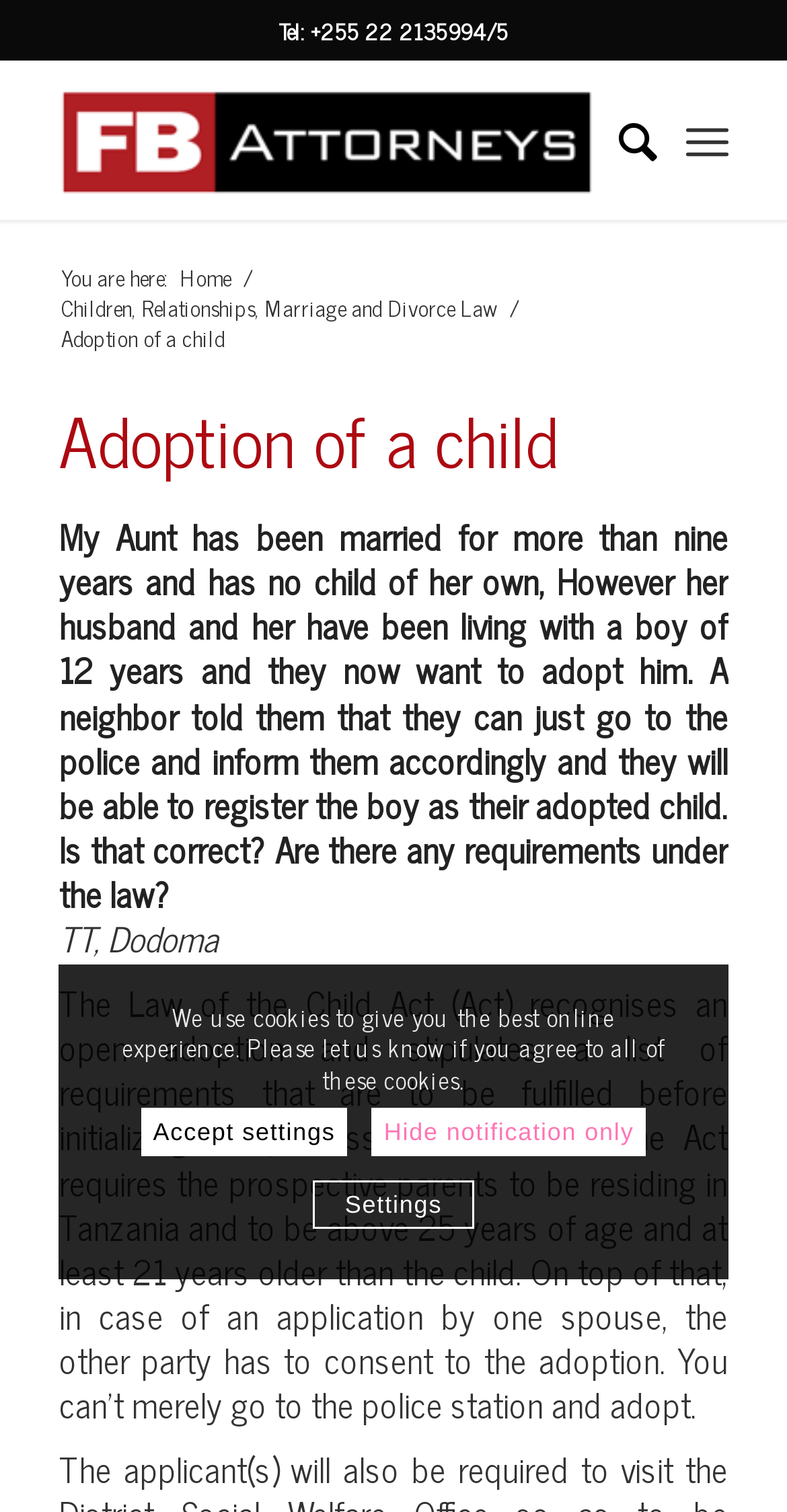Determine the bounding box coordinates of the clickable element necessary to fulfill the instruction: "Click the FB Attorneys link". Provide the coordinates as four float numbers within the 0 to 1 range, i.e., [left, top, right, bottom].

[0.075, 0.039, 0.755, 0.145]